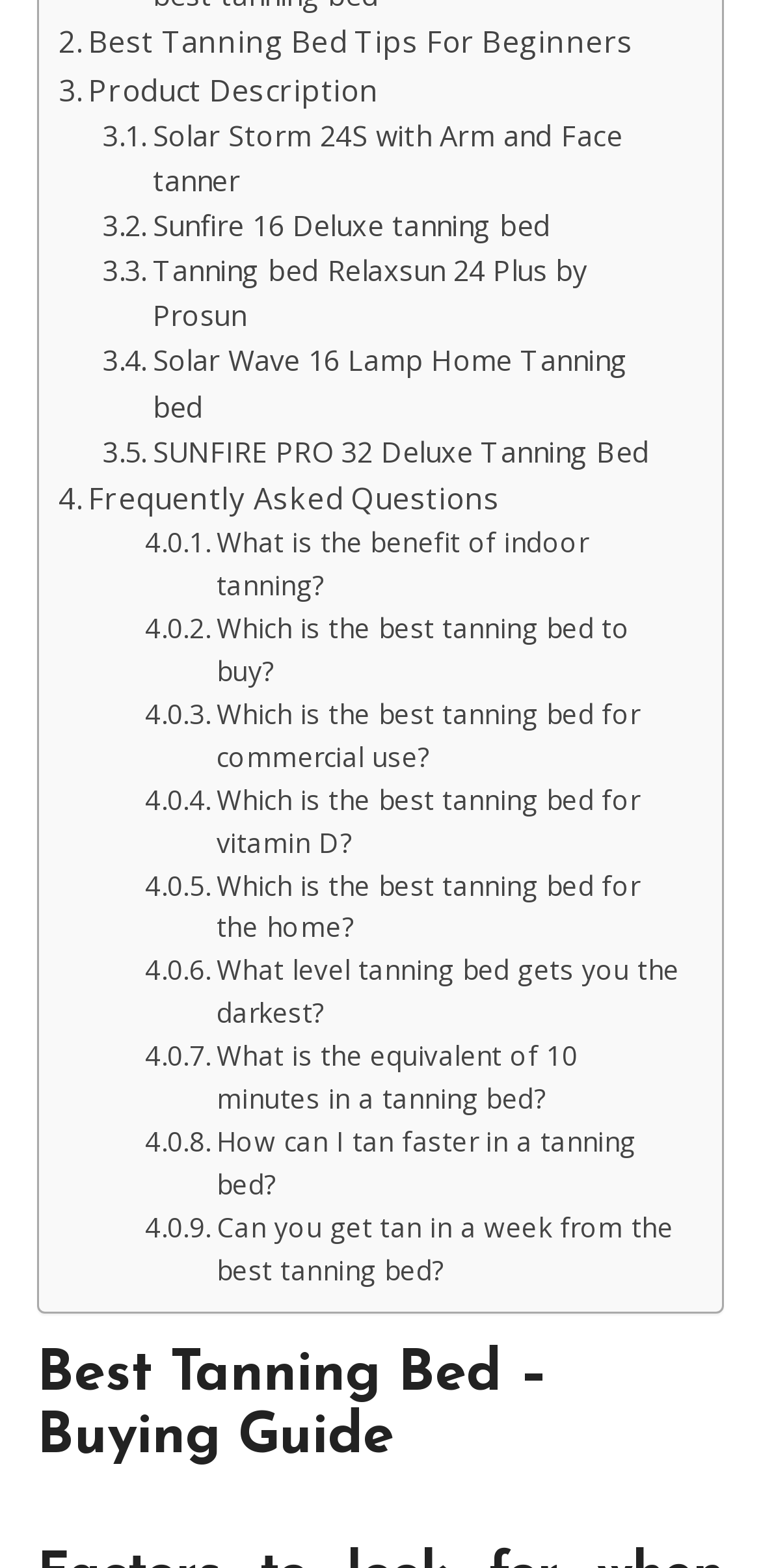How many tanning bed products are listed?
Please provide a single word or phrase as your answer based on the screenshot.

5